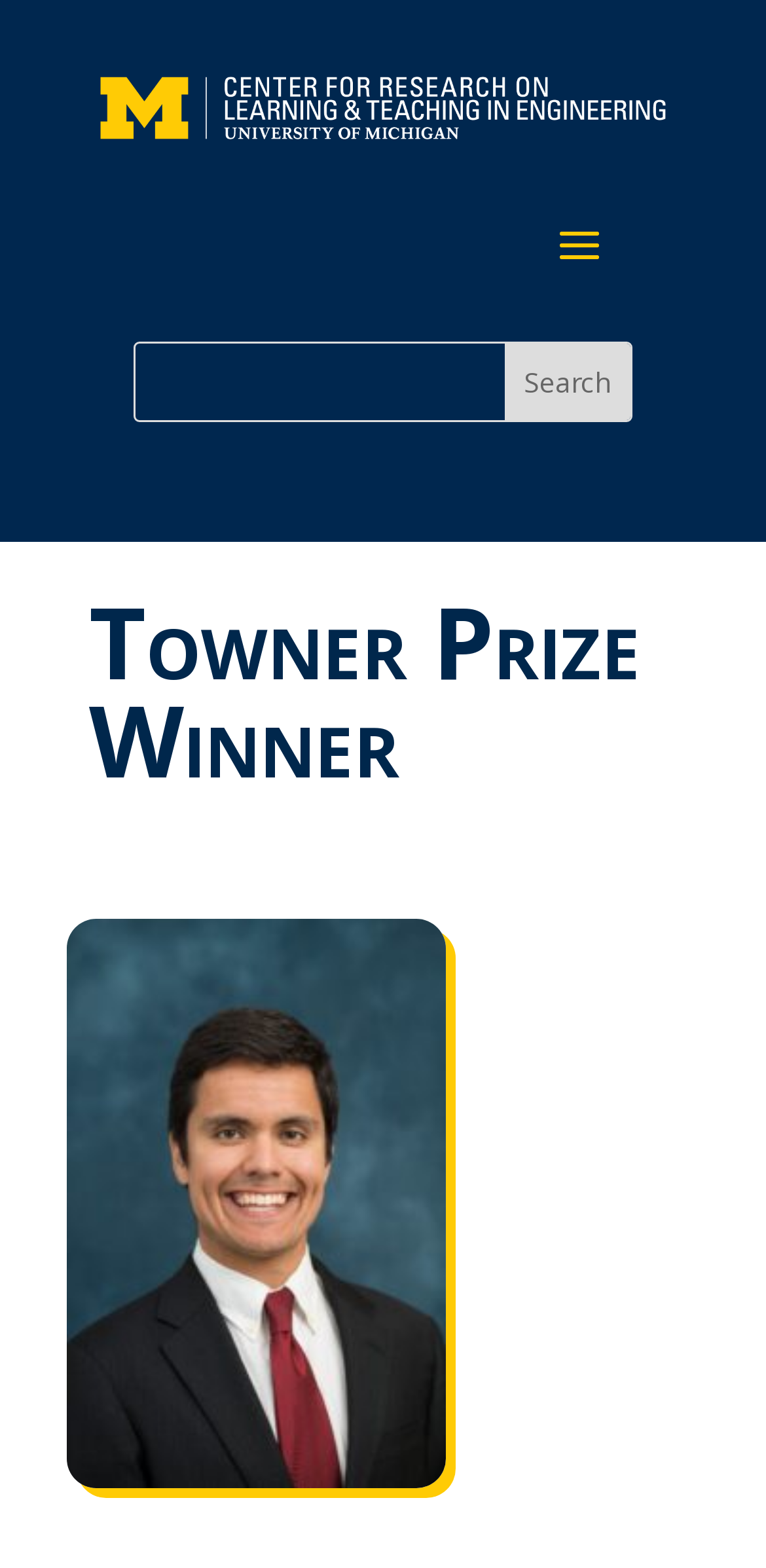Respond to the following query with just one word or a short phrase: 
What is the prize mentioned on the page?

Towner Prize